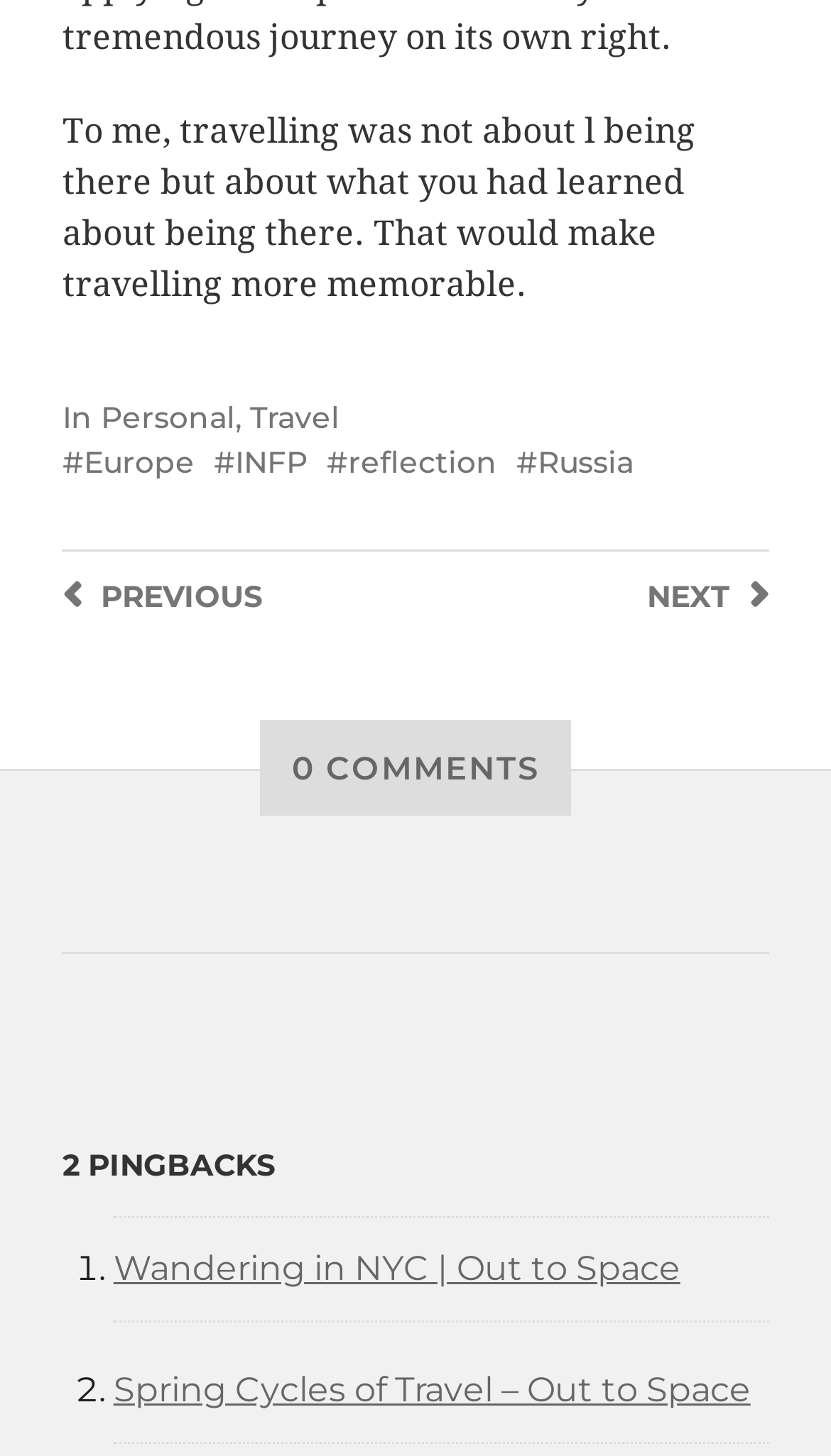Identify the bounding box coordinates of the clickable region required to complete the instruction: "go to Personal page". The coordinates should be given as four float numbers within the range of 0 and 1, i.e., [left, top, right, bottom].

[0.121, 0.274, 0.283, 0.3]